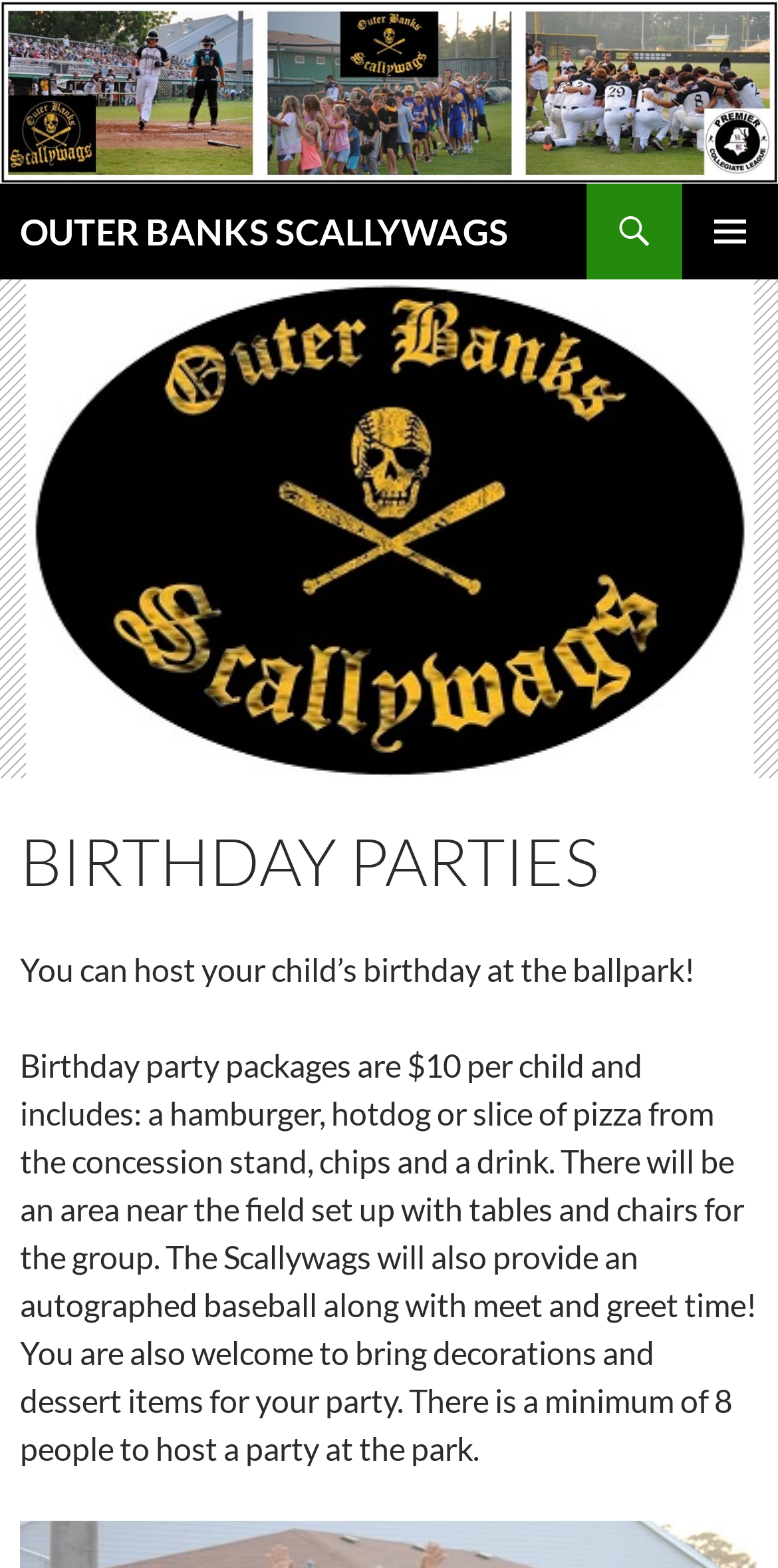Carefully examine the image and provide an in-depth answer to the question: What is included in the birthday party package?

The birthday party package includes a hamburger, hotdog or slice of pizza from the concession stand, chips and a drink, as well as an autographed baseball and meet and greet time, as described in the webpage.